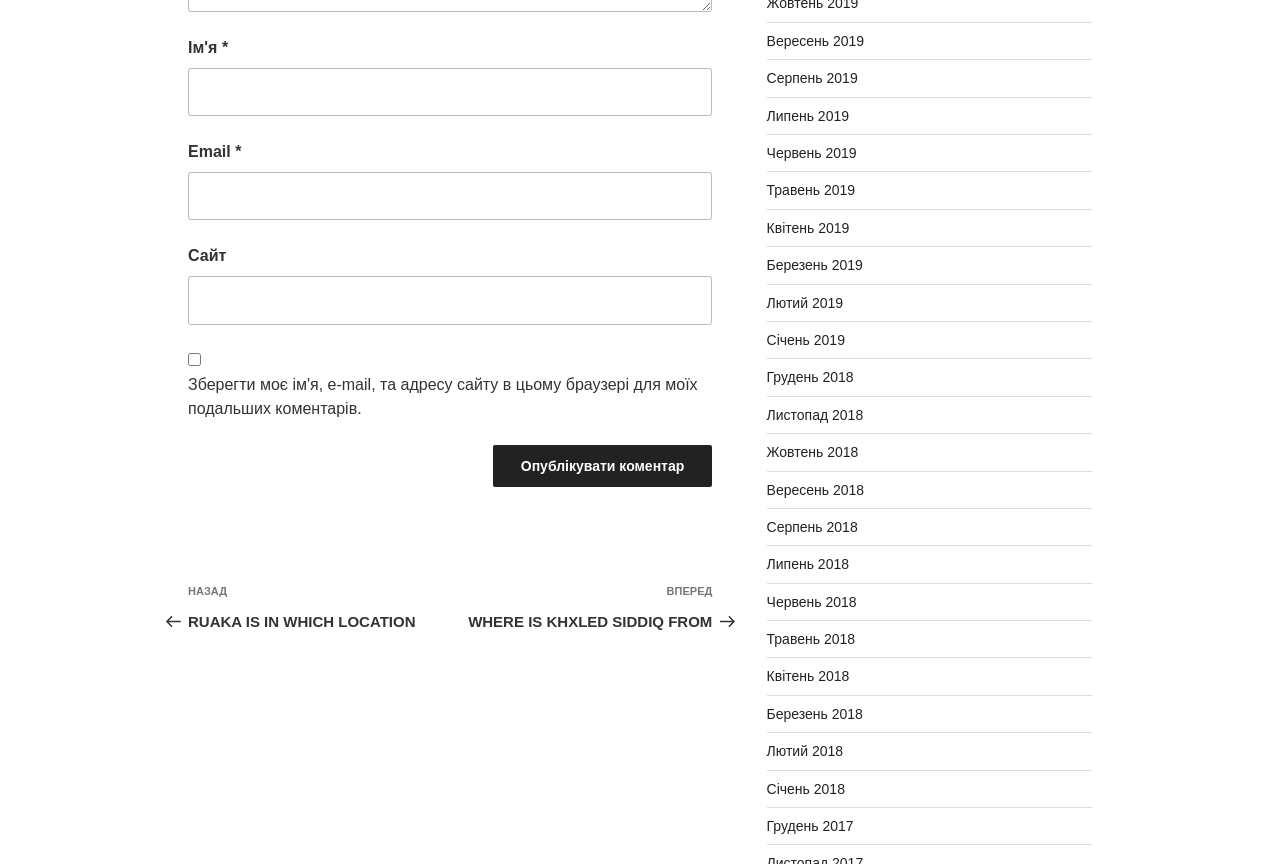Find the bounding box coordinates of the area to click in order to follow the instruction: "Select September 2019".

[0.599, 0.038, 0.675, 0.057]